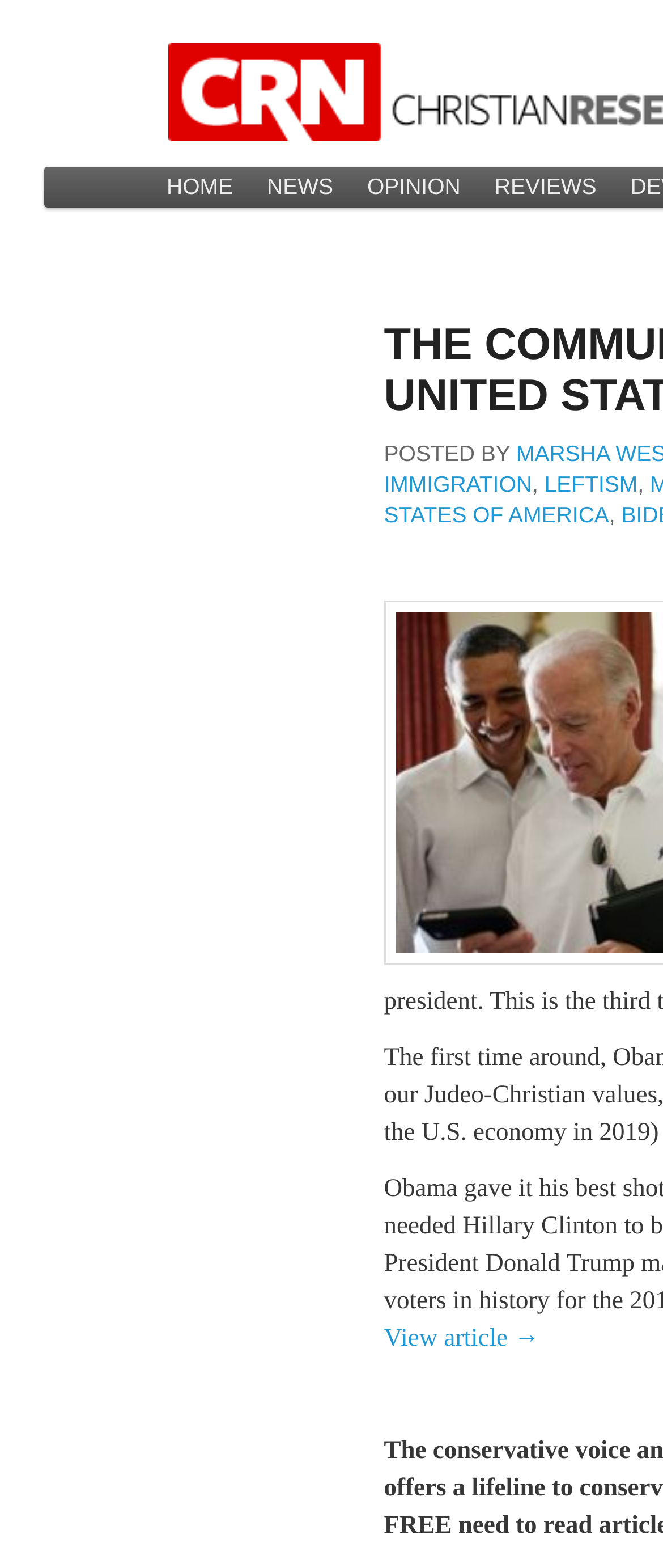Describe in detail what you see on the webpage.

The webpage appears to be an article or blog post from the Christian Research Network, with a title "The Communist Takeover of the United States?".

At the top of the page, there is a main menu section with links to navigate to different parts of the website, including "HOME", "NEWS", "OPINION", and "REVIEWS". These links are positioned horizontally across the top of the page.

Below the main menu, there is a section with a heading "POSTED BY" followed by two links, "IMMIGRATION" and "LEFTISM", which are likely categories or tags related to the article. These links are positioned in the middle of the page, slightly above the main content area.

The main content area appears to be an article or blog post, with a link to "View article →" at the bottom, suggesting that there is more content to be read. The article's content is not explicitly described, but the meta description mentions something about Obama modifying a plan to open borders and "Make America Foreign Again".

There are no images mentioned in the accessibility tree, but it's possible that they may be present in the article content itself. Overall, the webpage appears to be a simple article or blog post with a clear navigation menu and a focus on the main content area.